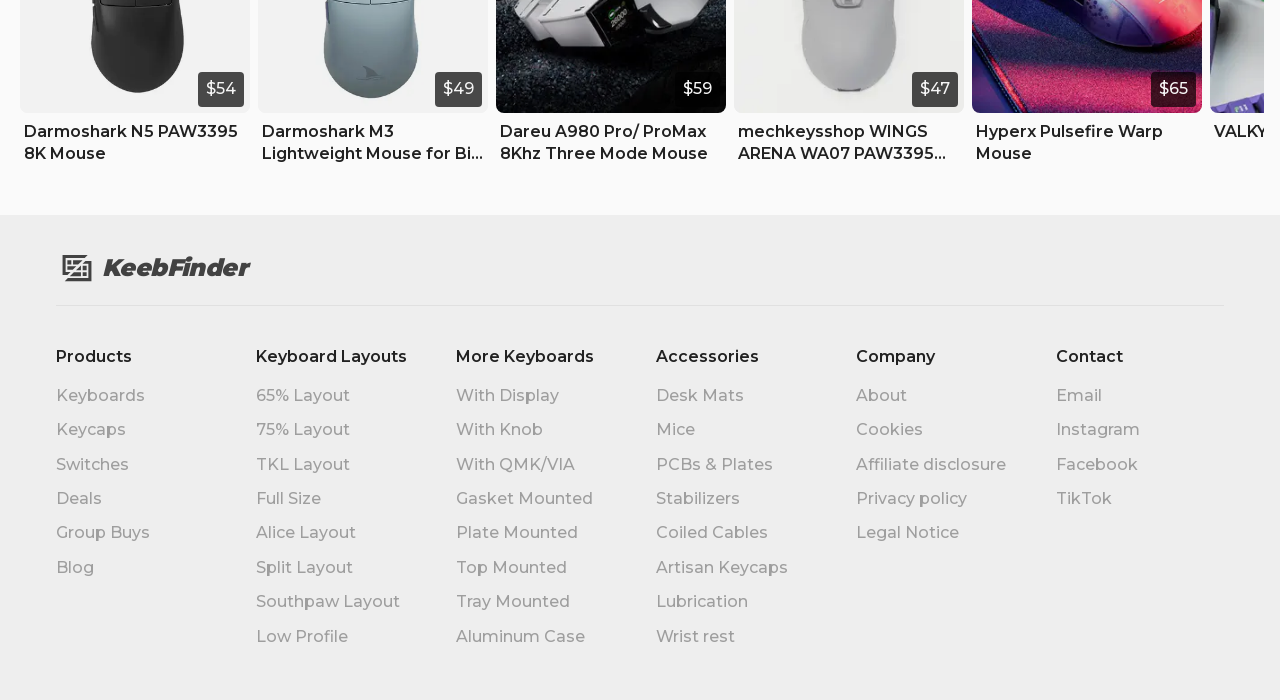Respond to the question below with a concise word or phrase:
What is the layout of the webpage?

Vertical navigation menu